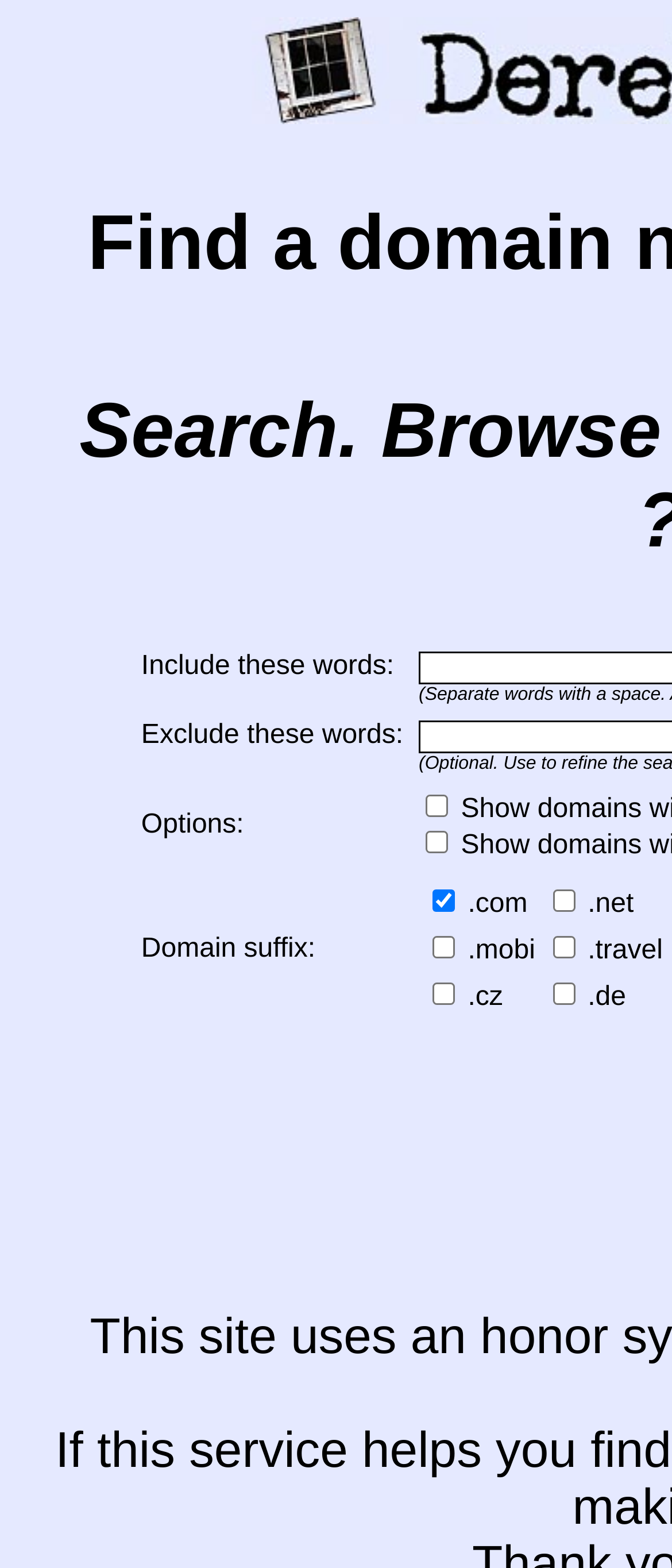What is the purpose of the 'Exclude these words:' field?
Please describe in detail the information shown in the image to answer the question.

The 'Exclude these words:' field is likely used to exclude specific words from the search results. This can be inferred from the context of the webpage, which appears to be a search interface for previously loved domains.